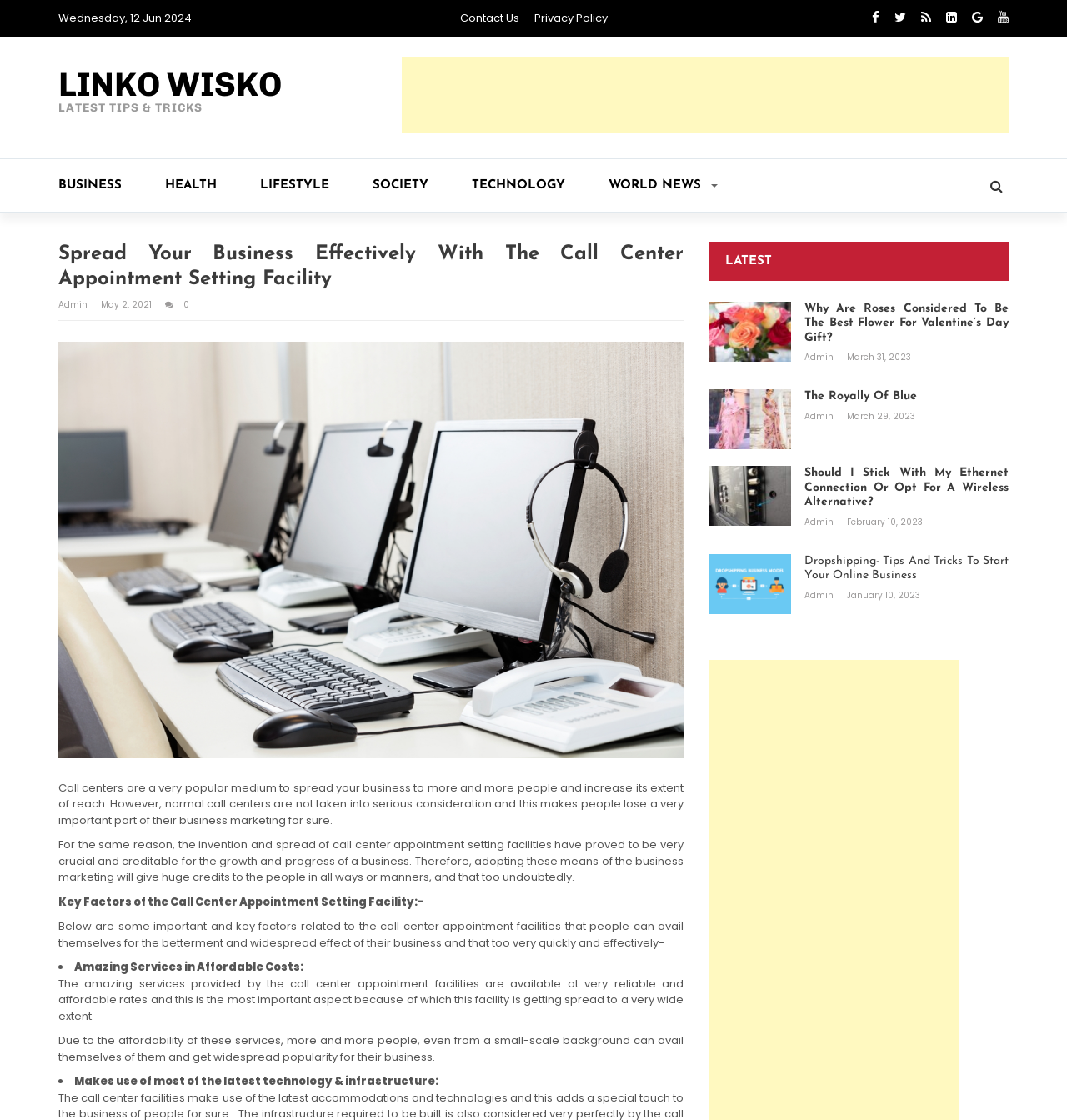Determine the bounding box coordinates of the section I need to click to execute the following instruction: "Click on the 'Polers and divas and drag queens, oh my!' article". Provide the coordinates as four float numbers between 0 and 1, i.e., [left, top, right, bottom].

None